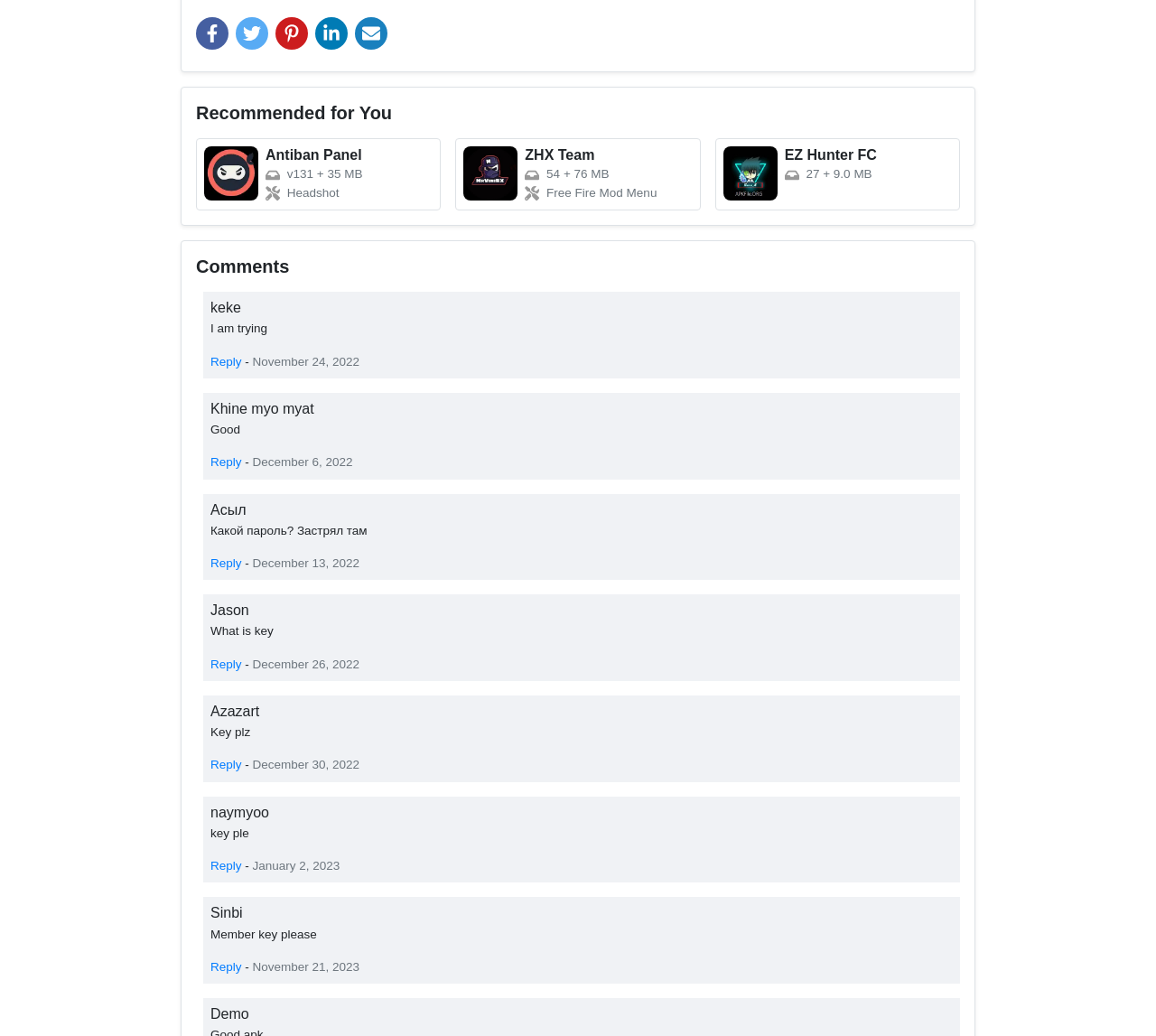Respond with a single word or phrase to the following question:
How many social media links are there?

4